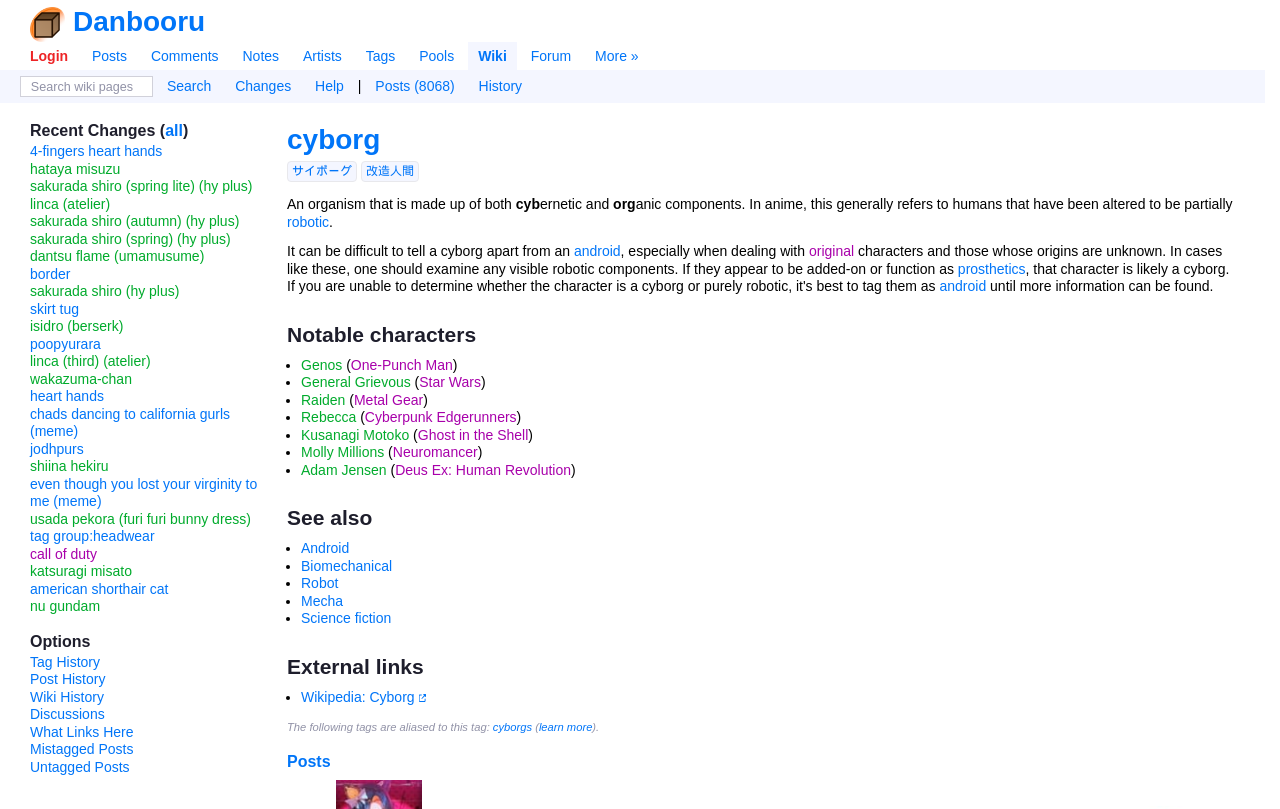Identify the bounding box for the UI element specified in this description: "call of duty". The coordinates must be four float numbers between 0 and 1, formatted as [left, top, right, bottom].

[0.023, 0.674, 0.076, 0.694]